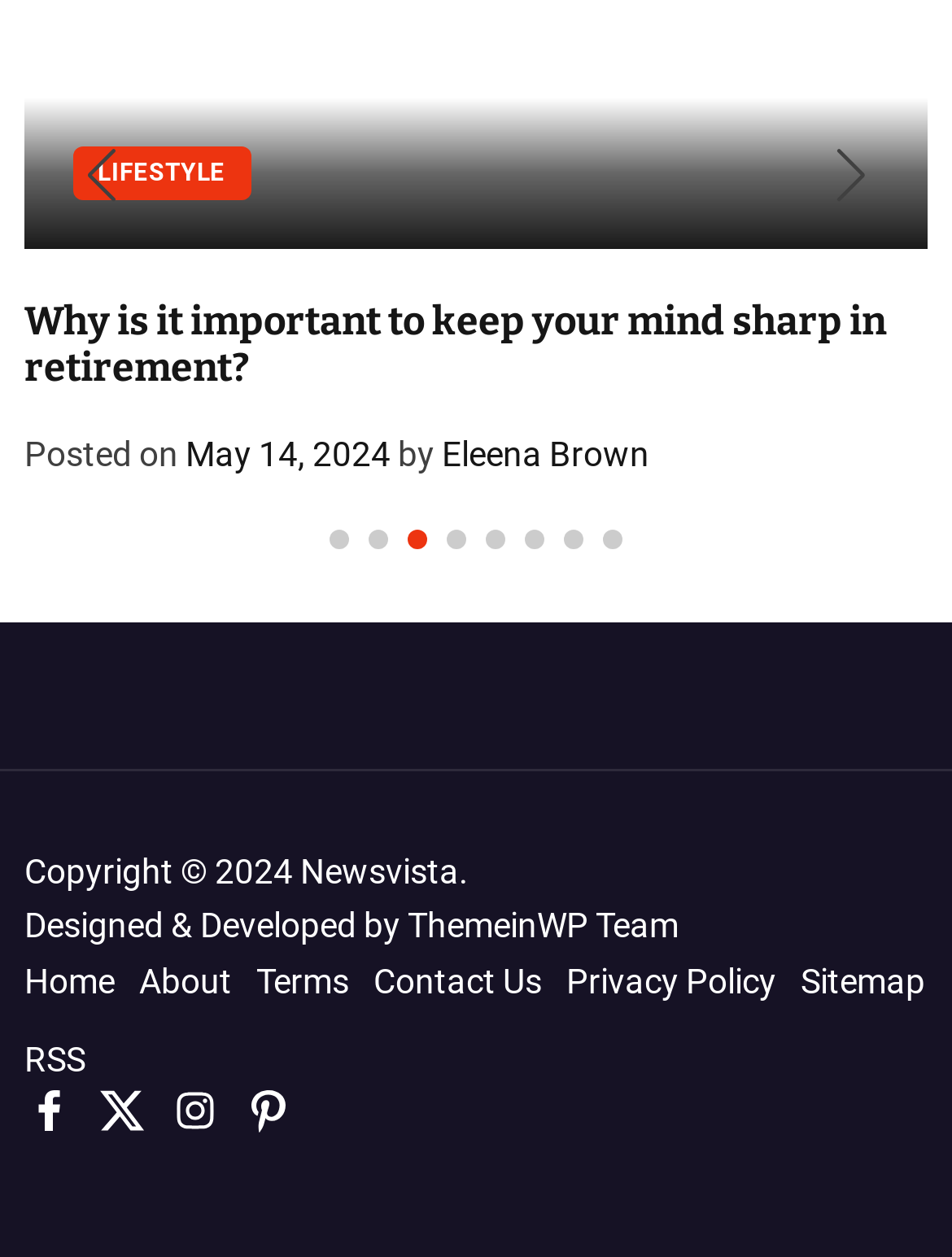What is the date of the posted article?
Could you answer the question in a detailed manner, providing as much information as possible?

The date of the posted article can be found in the link element with the text 'May 13, 2024' which is a child of the 'Posted on' static text element.